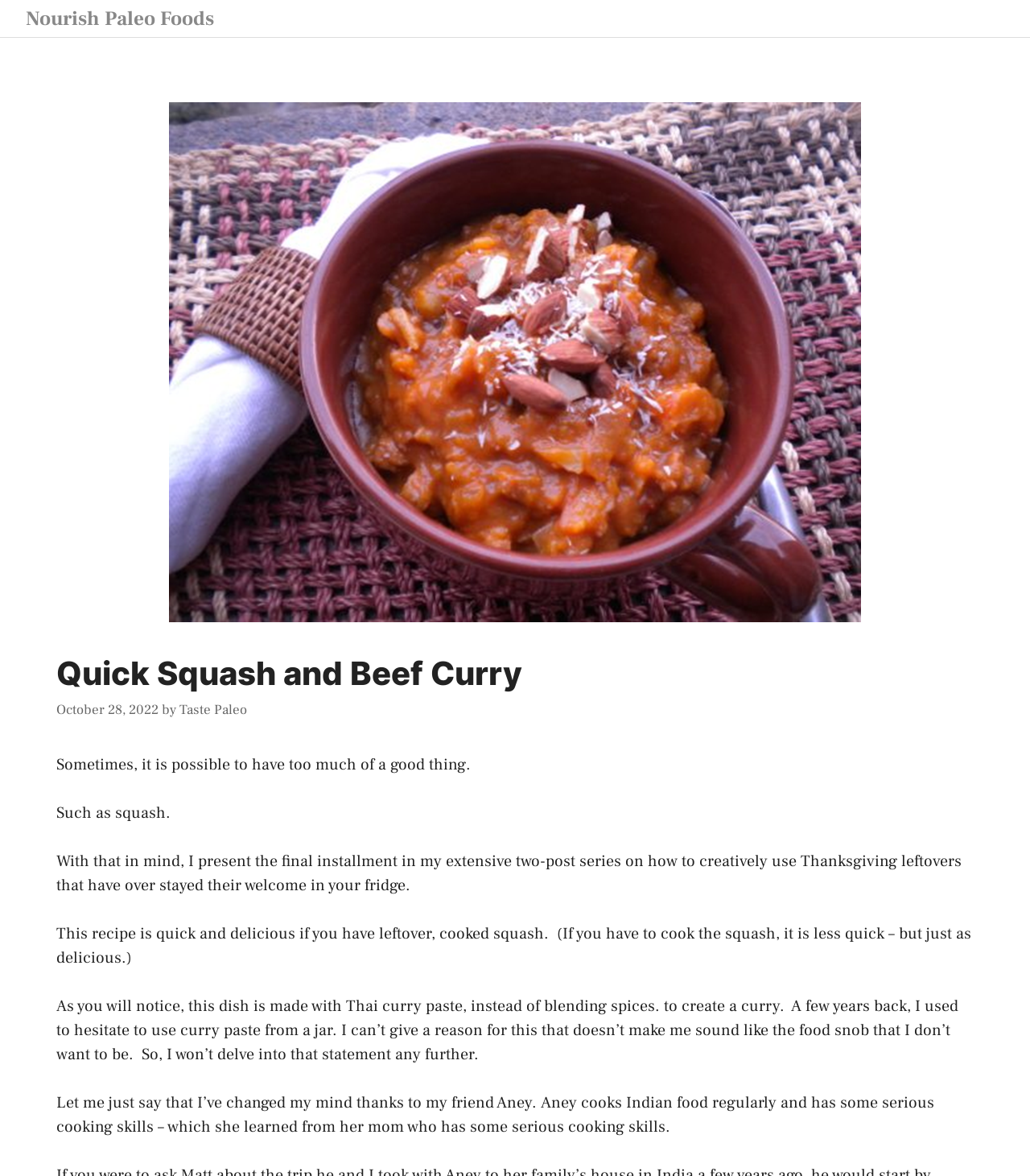What is the date of the article? Based on the screenshot, please respond with a single word or phrase.

October 28, 2022